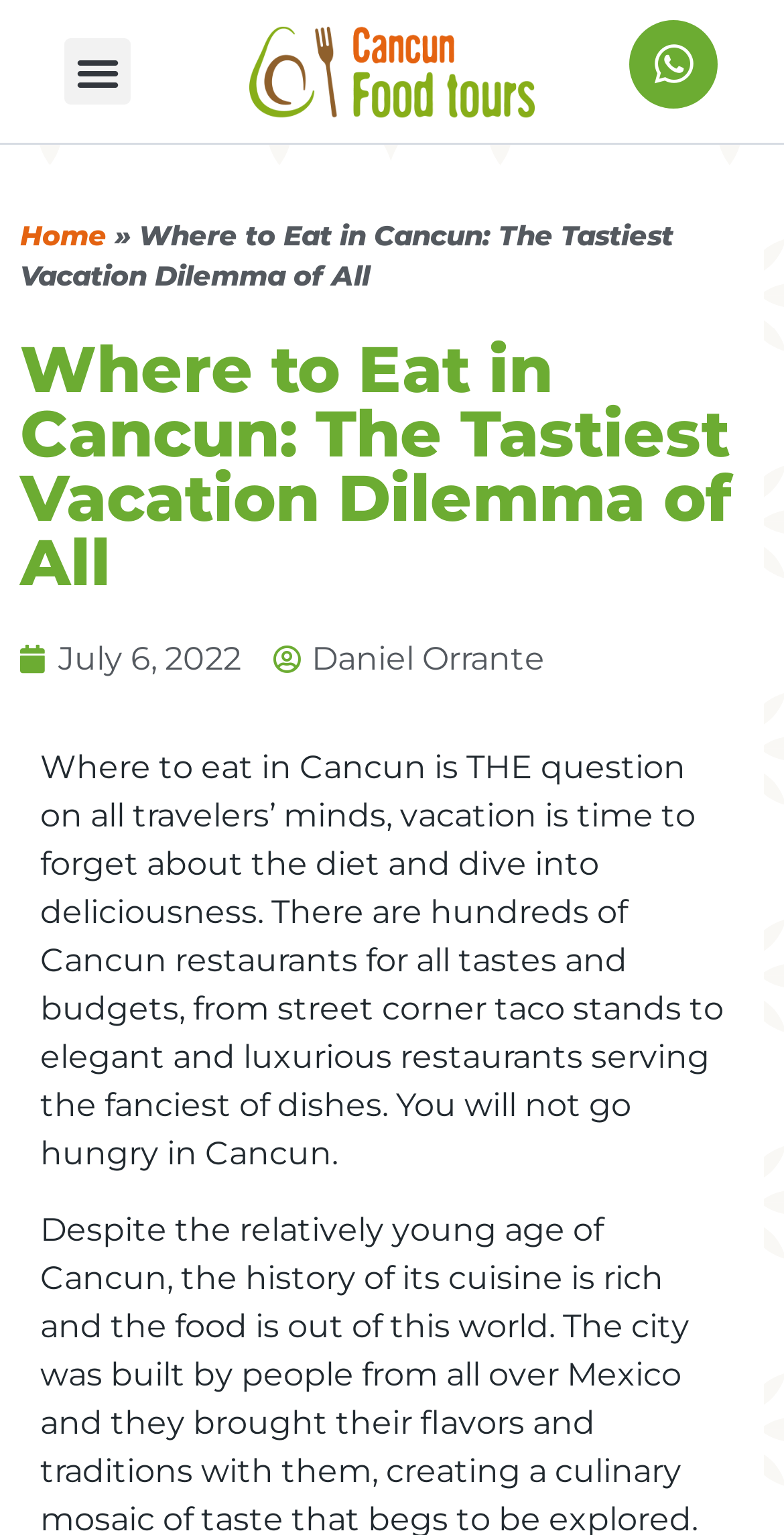Respond to the following question with a brief word or phrase:
What is the author of the article?

Daniel Orrante